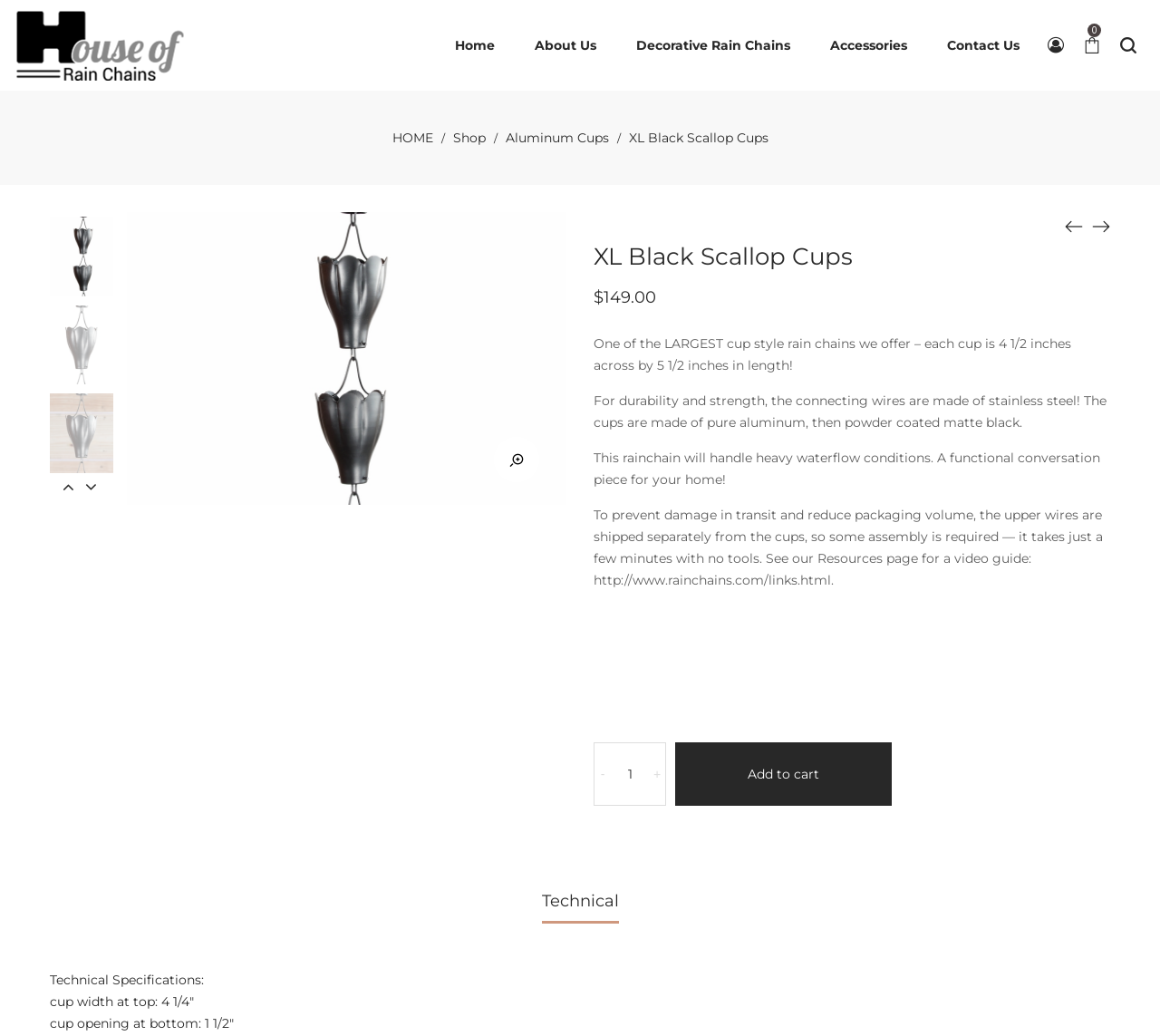Please give a succinct answer to the question in one word or phrase:
What is the length of each cup?

5 1/2 inches